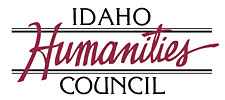What is the mission of the Idaho Humanities Council?
Using the image as a reference, answer the question with a short word or phrase.

Promote understanding and appreciation of the humanities